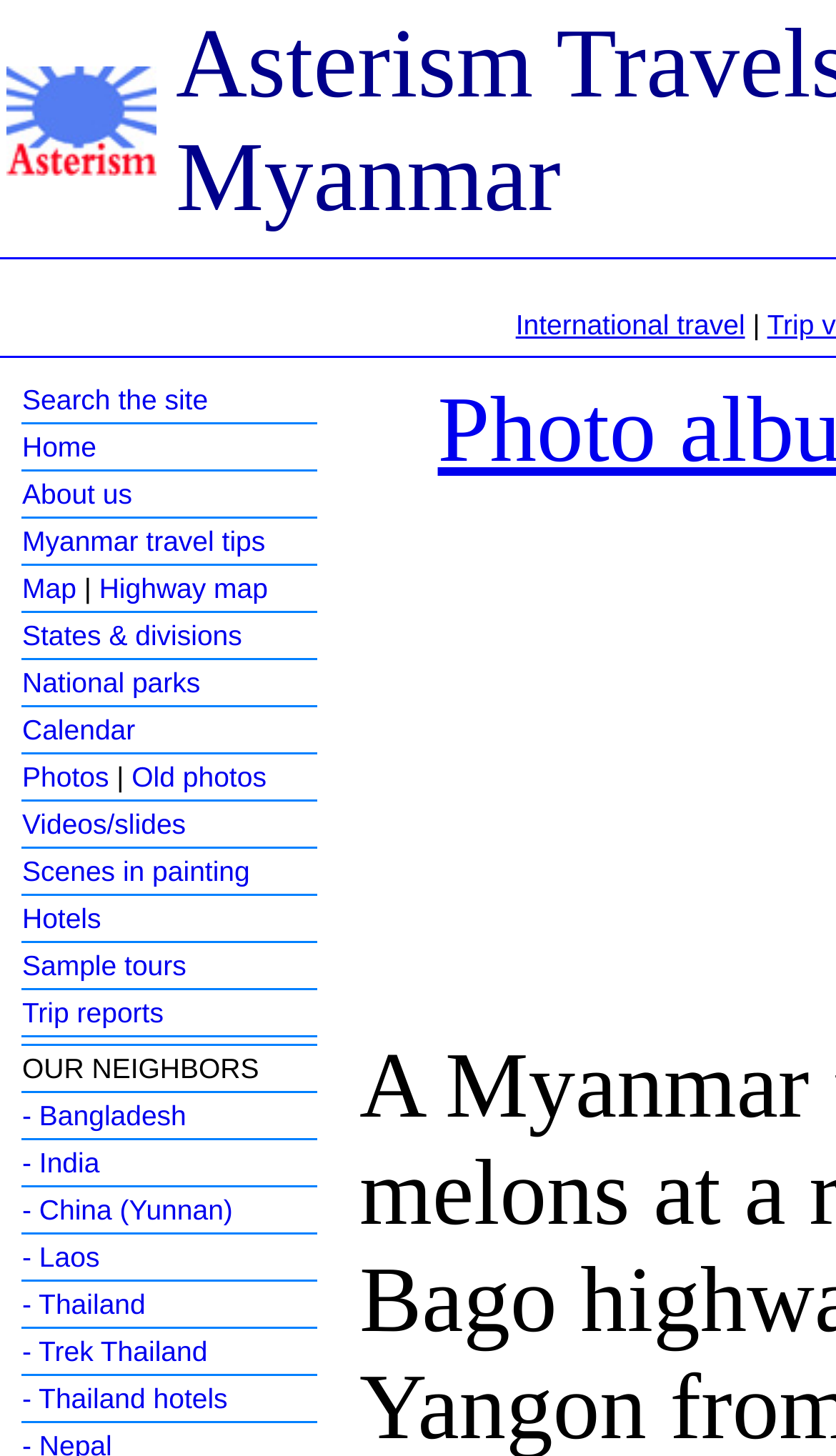Please specify the bounding box coordinates of the region to click in order to perform the following instruction: "View Myanmar travel tips".

[0.026, 0.361, 0.317, 0.383]